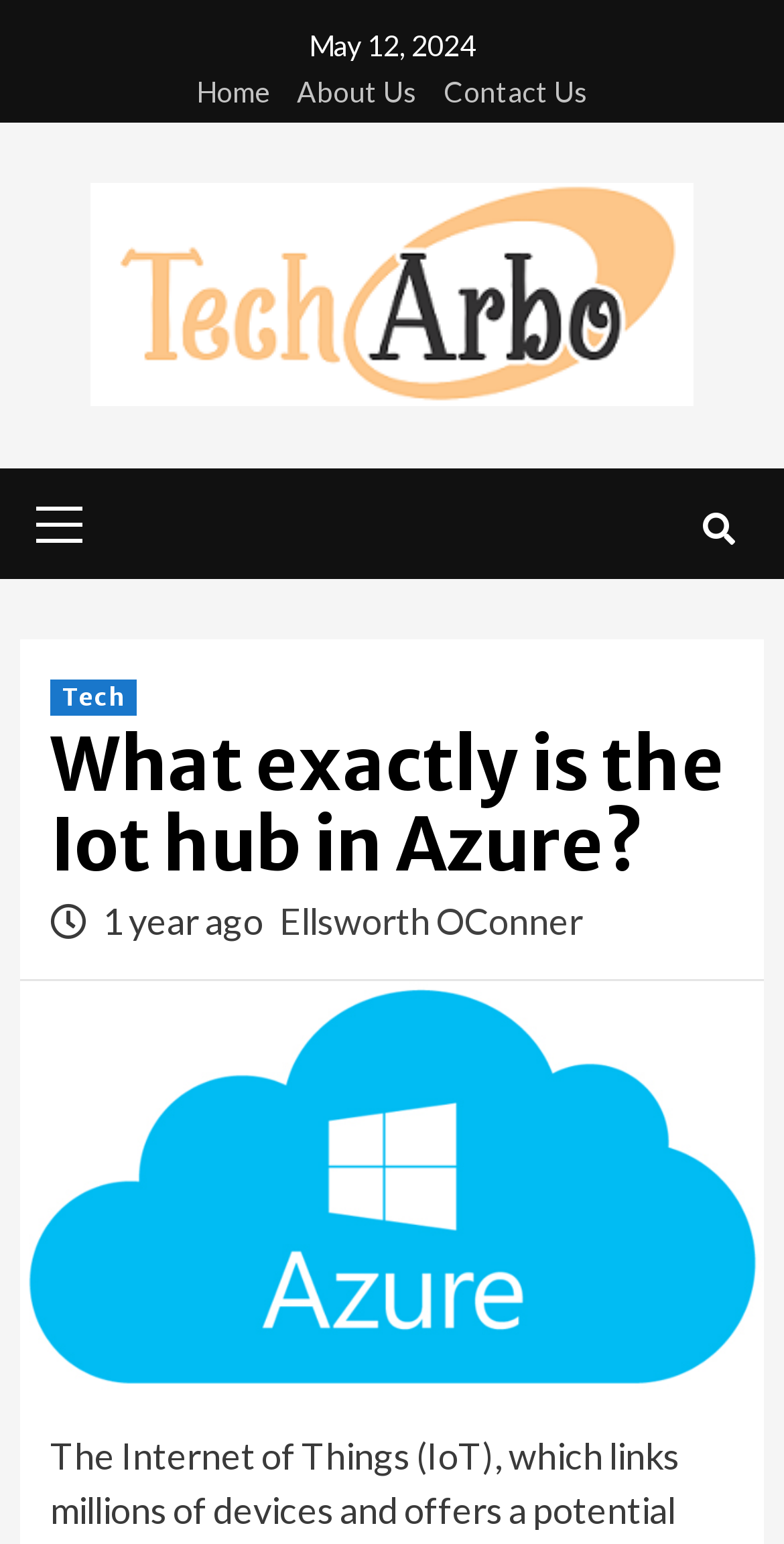Select the bounding box coordinates of the element I need to click to carry out the following instruction: "Check the date of the post about How political parties benefited from ‘unconstitutional’ electoral bonds".

None